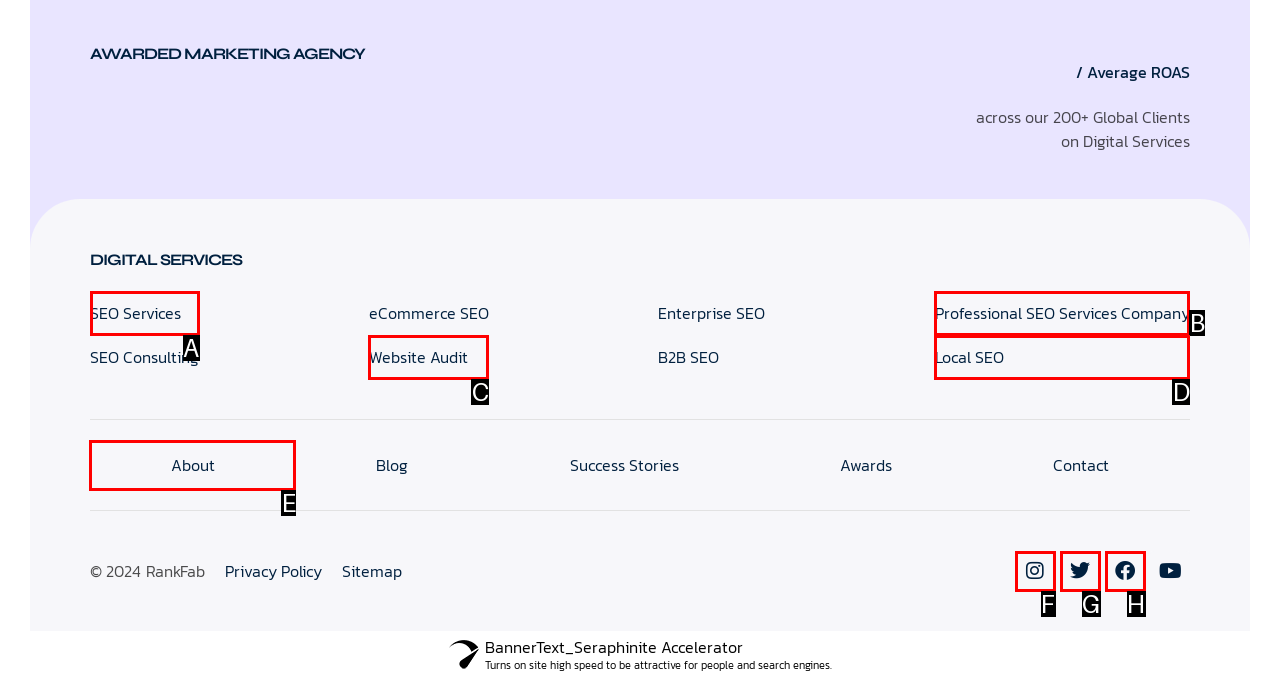Find the option you need to click to complete the following instruction: read about the company
Answer with the corresponding letter from the choices given directly.

E